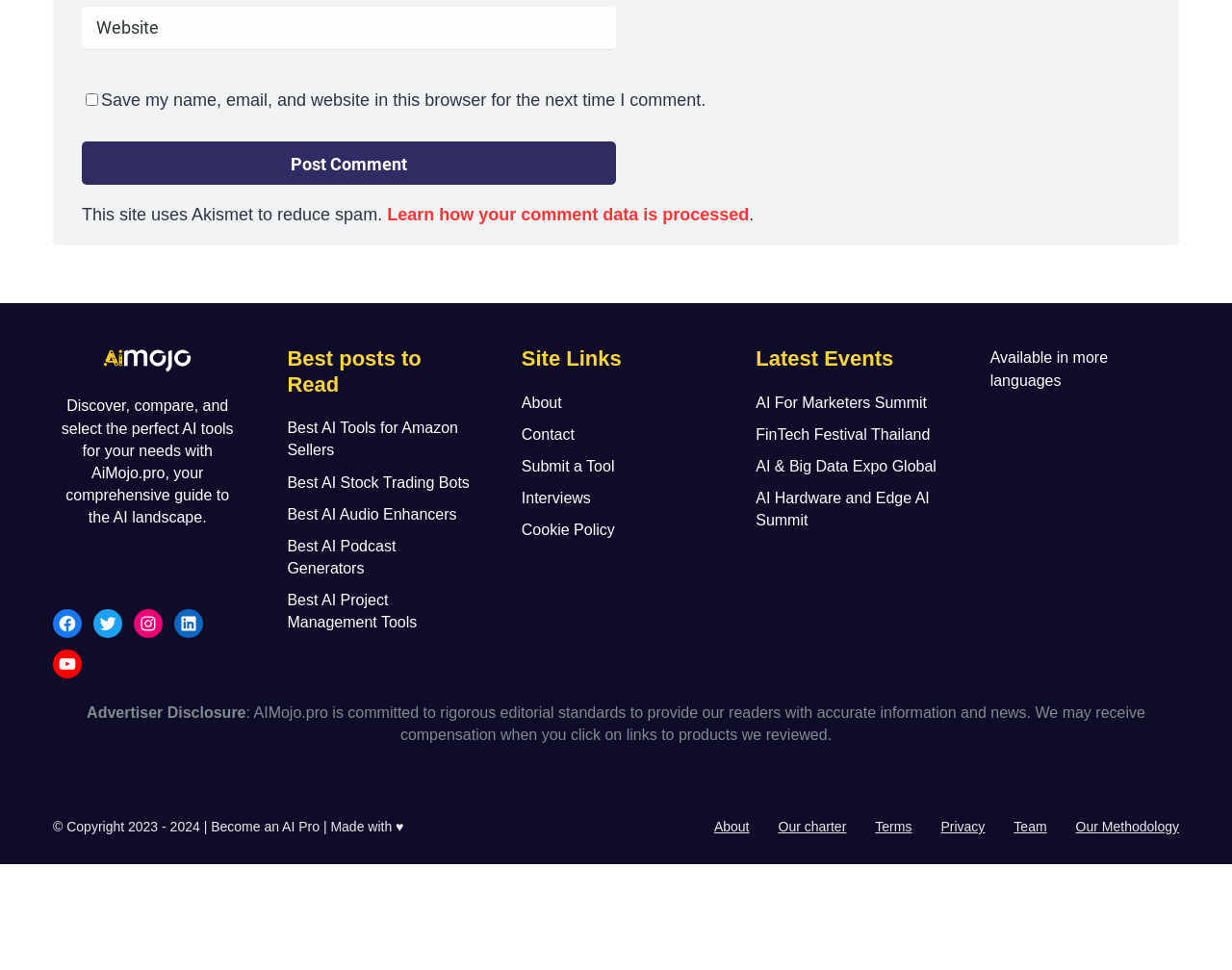Locate the bounding box coordinates of the region to be clicked to comply with the following instruction: "Explore AI tools on Product Hunt". The coordinates must be four float numbers between 0 and 1, in the form [left, top, right, bottom].

[0.043, 0.608, 0.196, 0.625]